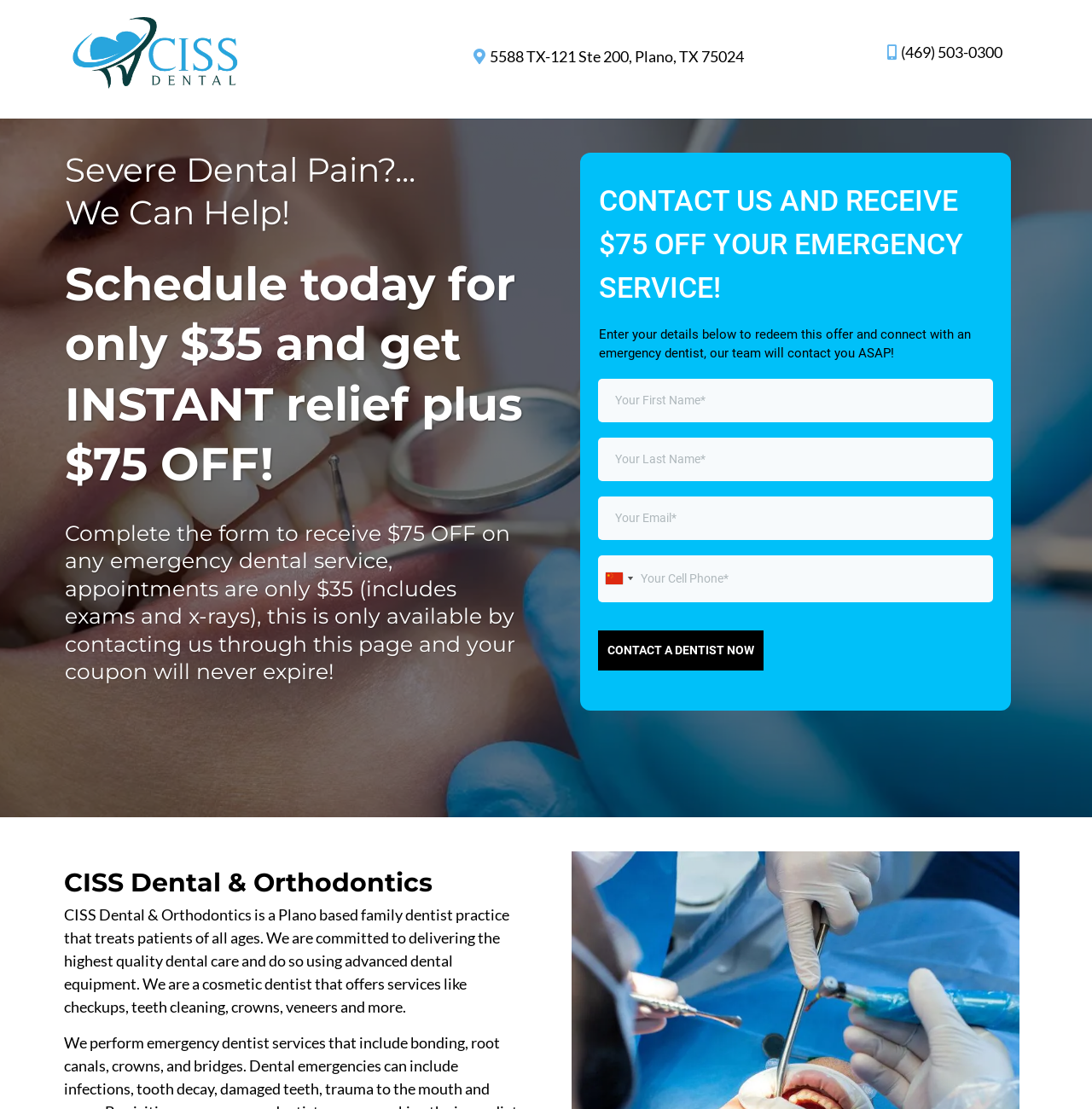What is the name of the dental practice?
Refer to the screenshot and deliver a thorough answer to the question presented.

I found the name of the dental practice by looking at the StaticText element with the text 'CISS Dental & Orthodontics' which is located at the bottom of the webpage. This text indicates that the name of the dental practice is CISS Dental & Orthodontics.